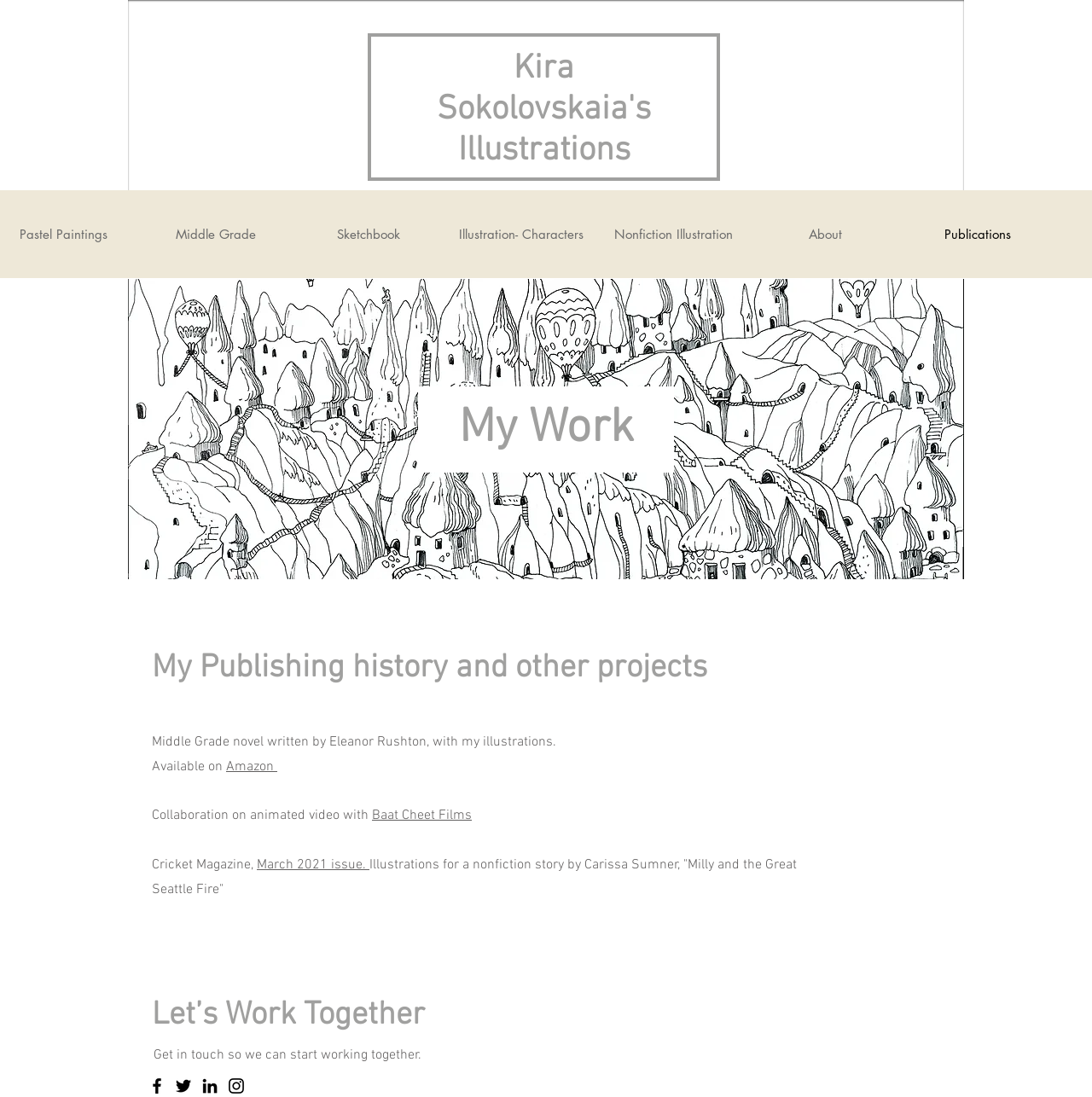Pinpoint the bounding box coordinates of the element that must be clicked to accomplish the following instruction: "Check out the illustration of Maze in Cappadoccia". The coordinates should be in the format of four float numbers between 0 and 1, i.e., [left, top, right, bottom].

[0.117, 0.254, 0.883, 0.528]